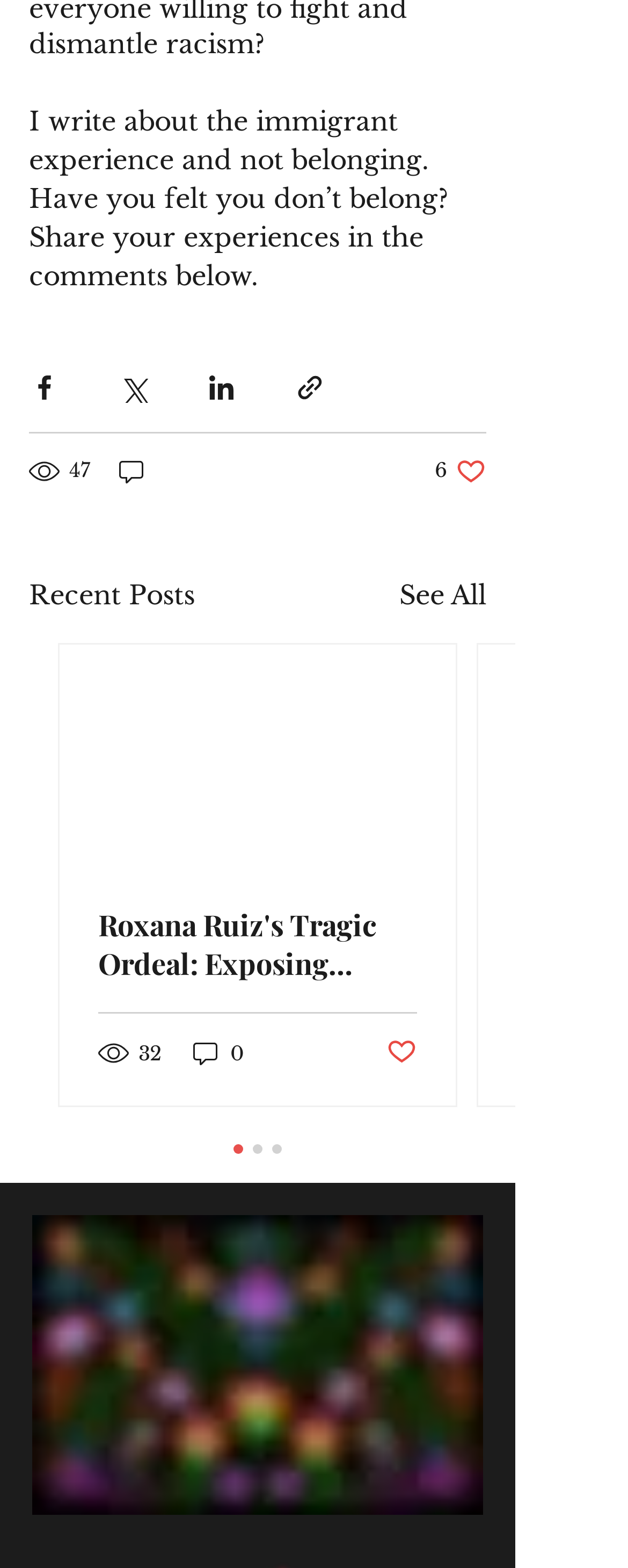What is the purpose of the buttons below the post?
Craft a detailed and extensive response to the question.

The buttons below the post, namely 'Share via Facebook', 'Share via Twitter', 'Share via LinkedIn', and 'Share via link', suggest that their purpose is to share the post on various social media platforms or via a link.